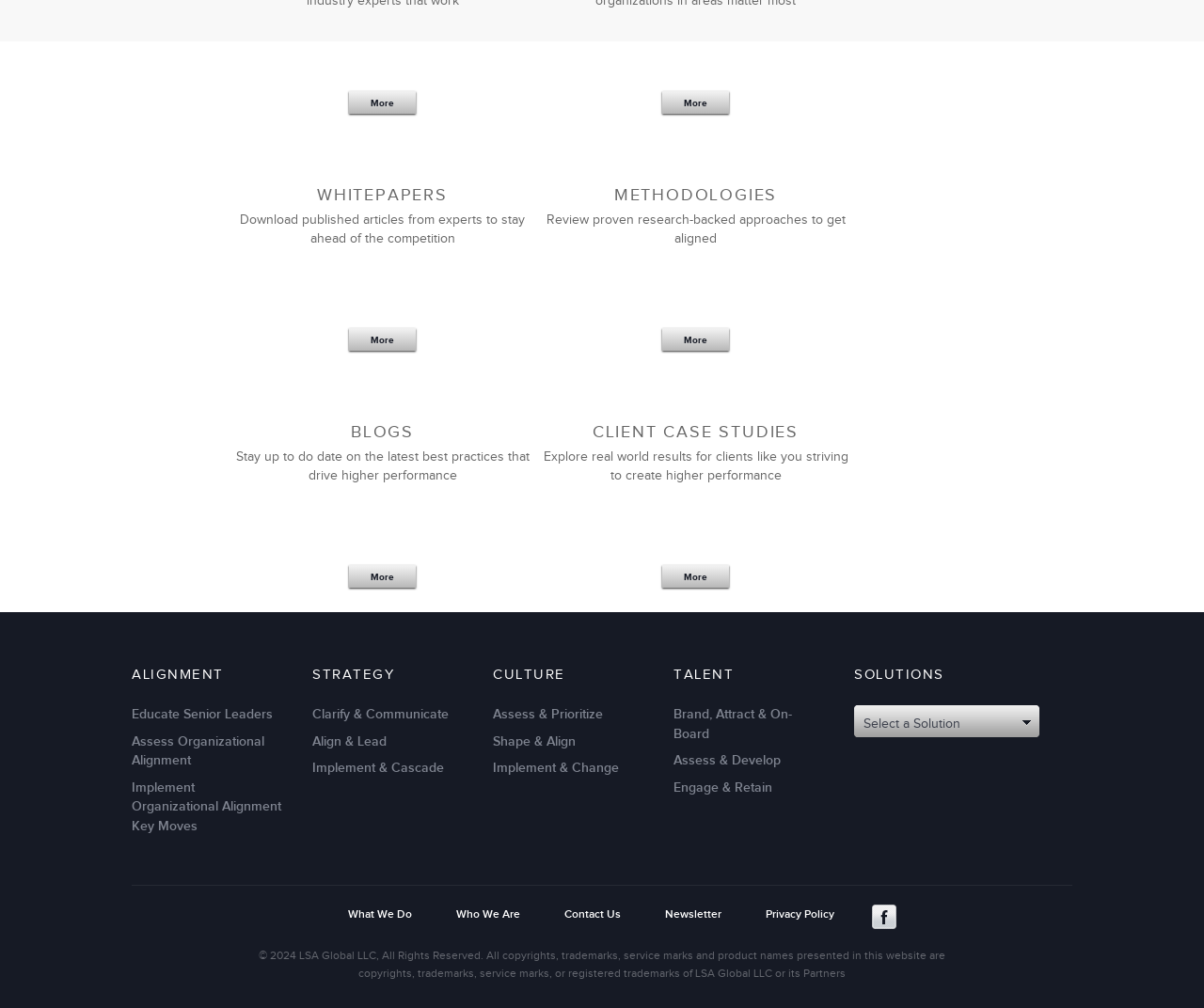Please identify the bounding box coordinates of the element's region that needs to be clicked to fulfill the following instruction: "Download published articles from experts". The bounding box coordinates should consist of four float numbers between 0 and 1, i.e., [left, top, right, bottom].

[0.199, 0.211, 0.436, 0.244]